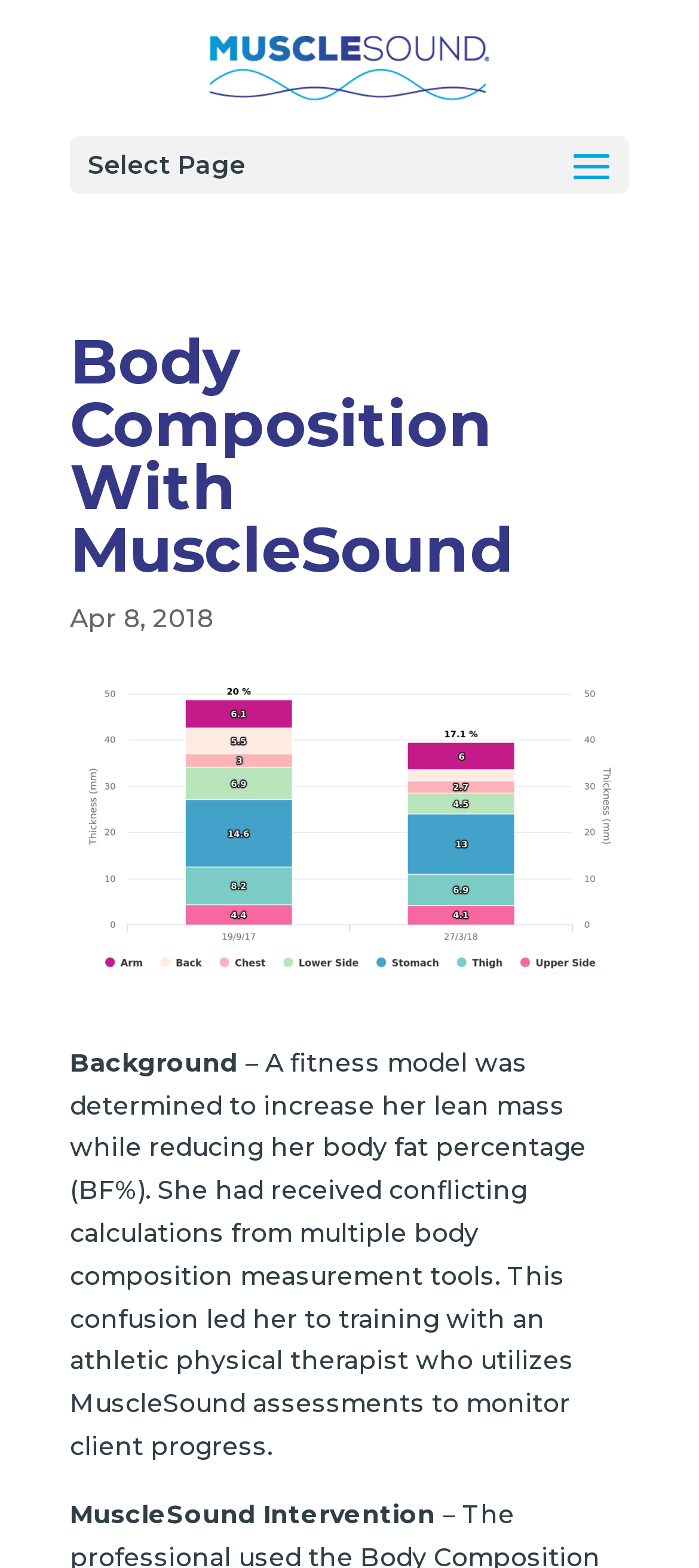Provide a one-word or short-phrase answer to the question:
What is the date mentioned on the webpage?

Apr 8, 2018